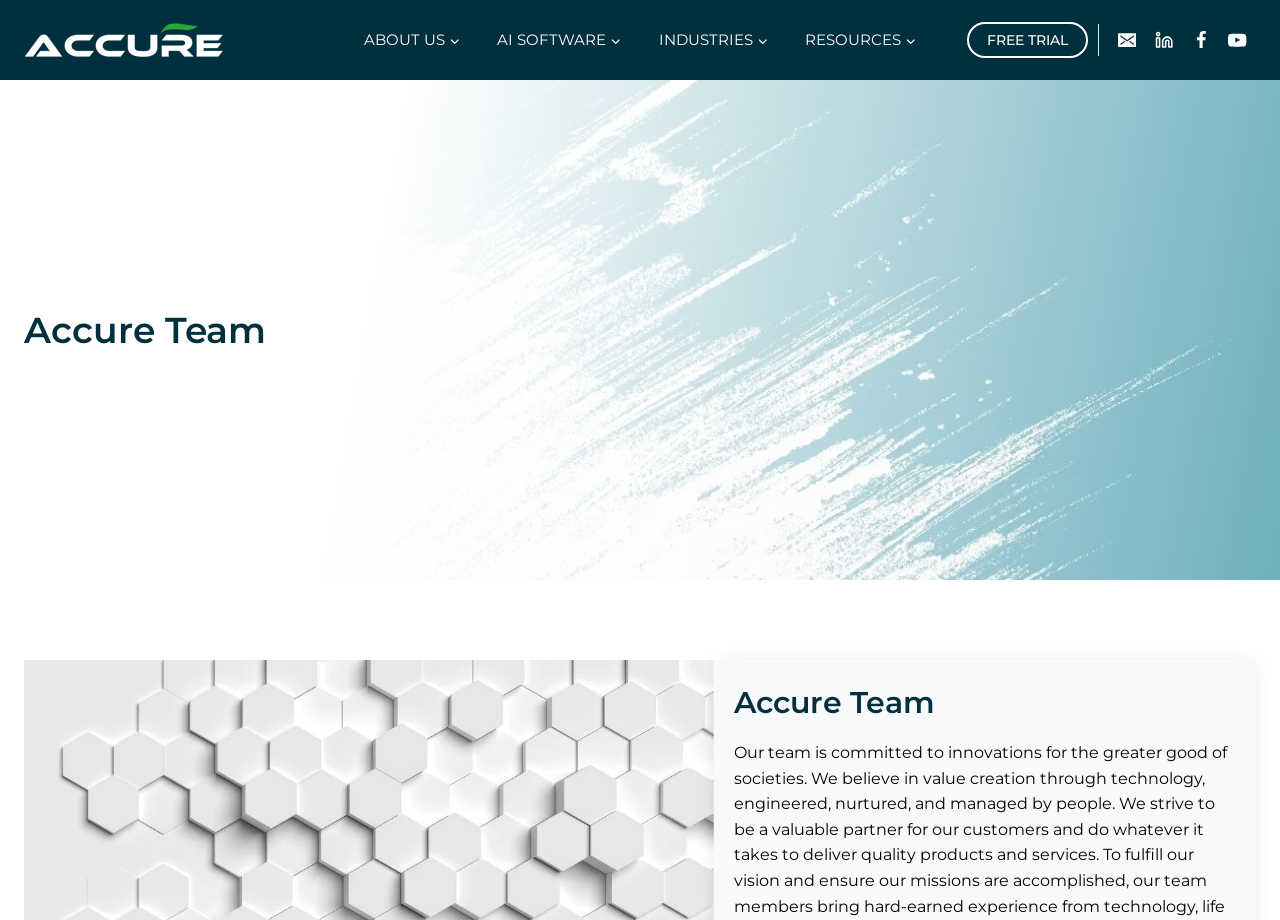How many headings are there with the text 'Accure Team'?
Please answer the question with as much detail and depth as you can.

There are two headings with the text 'Accure Team' on the webpage, one located at the top with bounding box coordinates [0.019, 0.333, 0.584, 0.384], and the other located at the bottom with bounding box coordinates [0.573, 0.739, 0.966, 0.788].